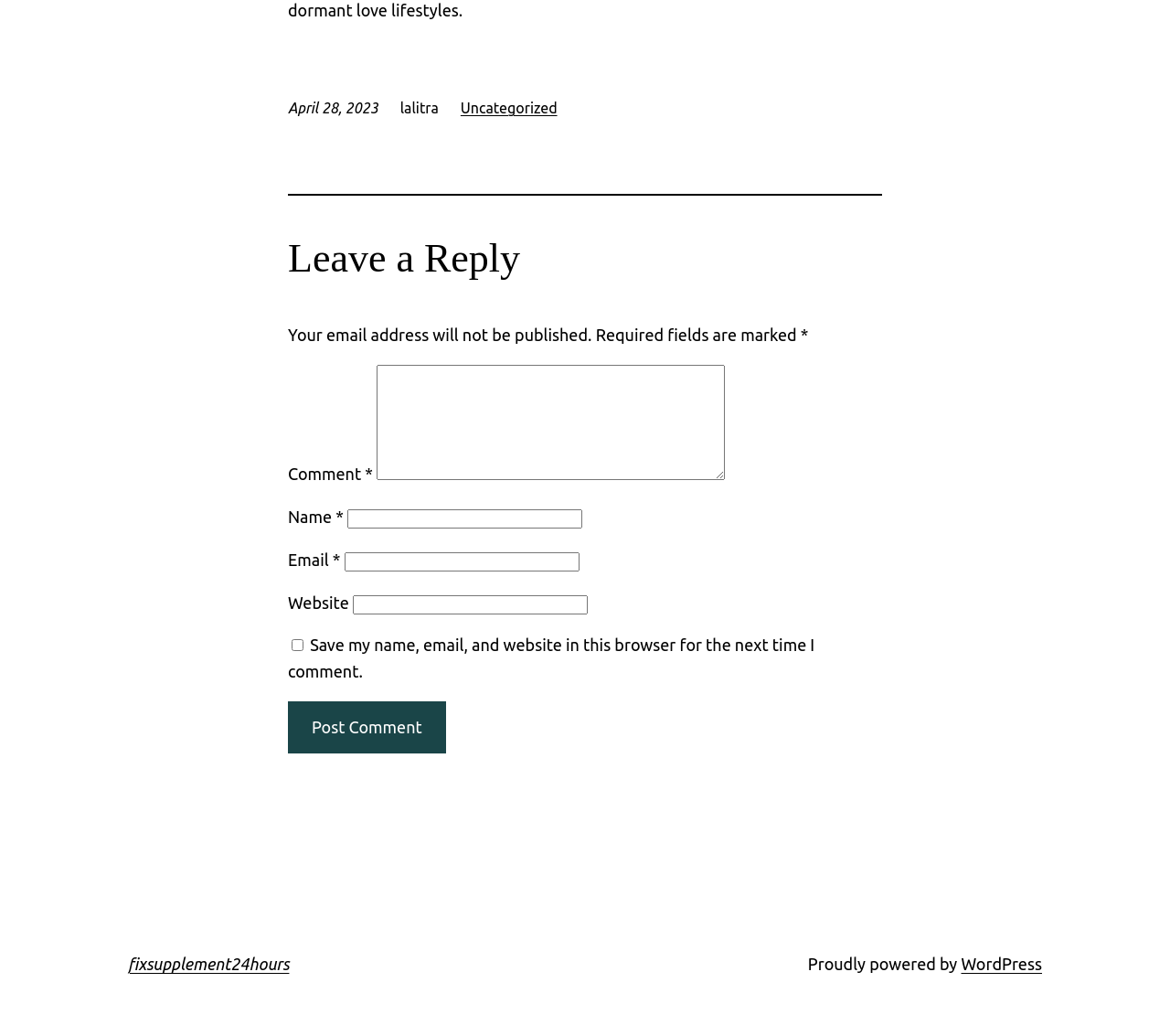Given the description parent_node: Email * aria-describedby="email-notes" name="email", predict the bounding box coordinates of the UI element. Ensure the coordinates are in the format (top-left x, top-left y, bottom-right x, bottom-right y) and all values are between 0 and 1.

[0.294, 0.533, 0.495, 0.552]